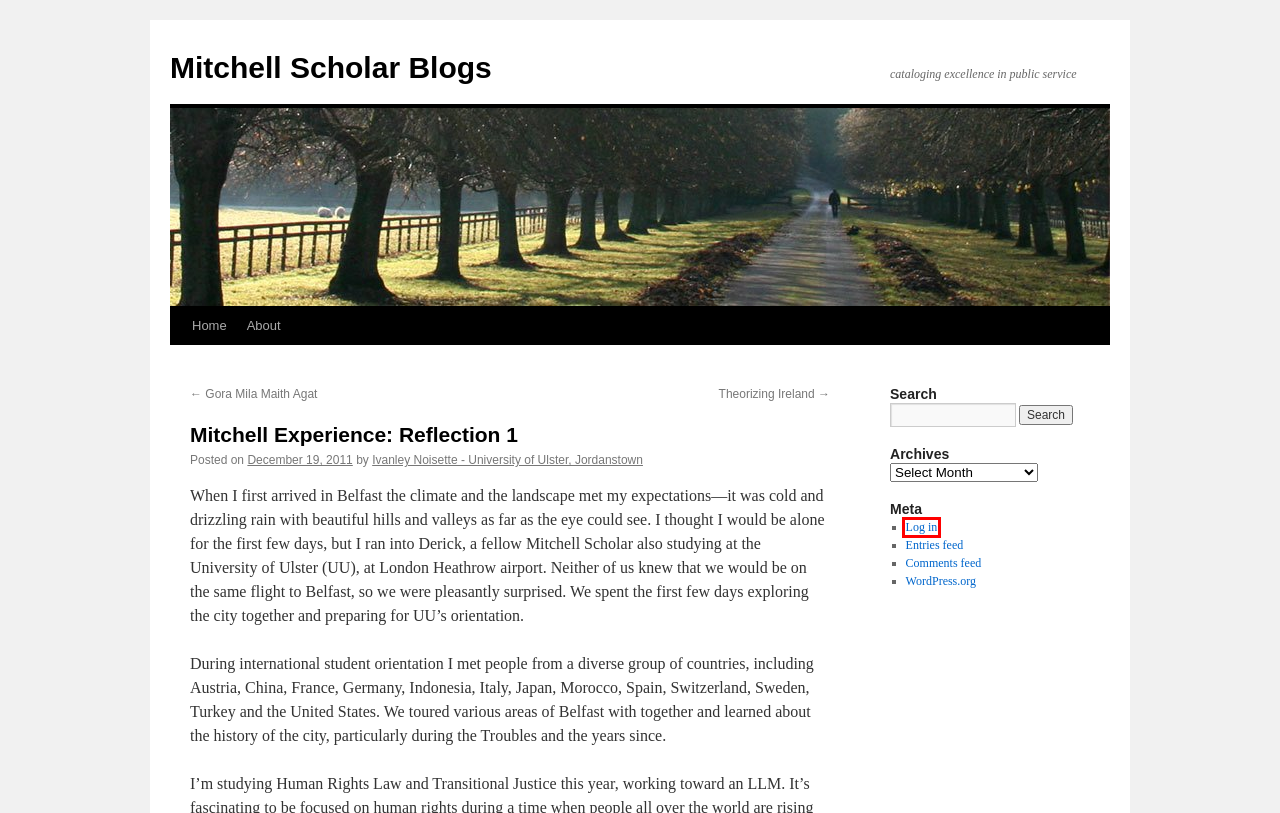You are given a screenshot of a webpage within which there is a red rectangle bounding box. Please choose the best webpage description that matches the new webpage after clicking the selected element in the bounding box. Here are the options:
A. Ivanley Noisette – University of Ulster, Jordanstown | Mitchell Scholar Blogs
B. Mitchell Scholar Blogs | cataloging excellence in public service
C. Blog Tool, Publishing Platform, and CMS – WordPress.org
D. About | Mitchell Scholar Blogs
E. Gora Mila Maith Agat | Mitchell Scholar Blogs
F. Theorizing Ireland | Mitchell Scholar Blogs
G. Mitchell Scholar Blogs
H. Log In ‹ Mitchell Scholar Blogs — WordPress

H